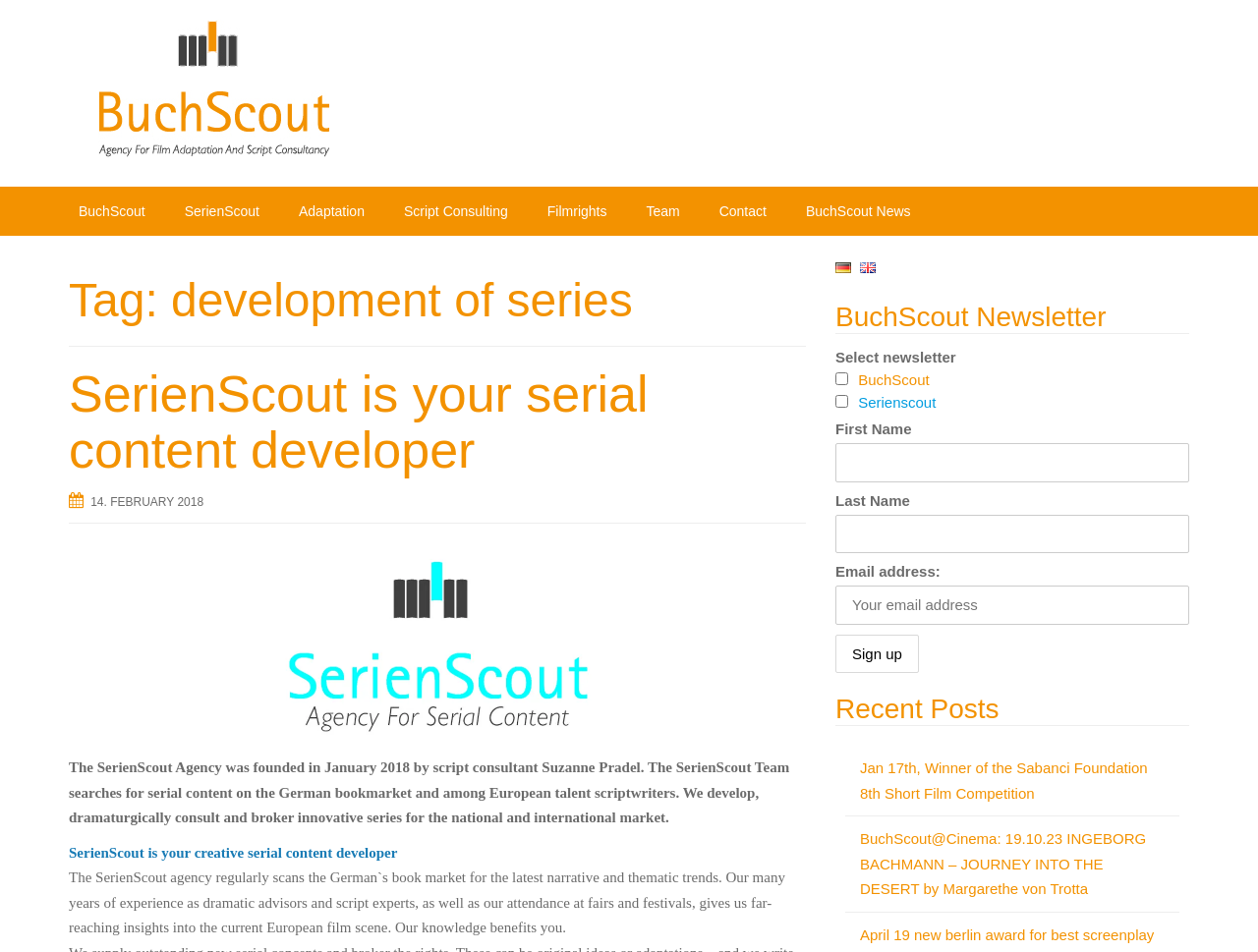Can you identify the bounding box coordinates of the clickable region needed to carry out this instruction: 'Sign up for the newsletter'? The coordinates should be four float numbers within the range of 0 to 1, stated as [left, top, right, bottom].

[0.664, 0.666, 0.73, 0.707]